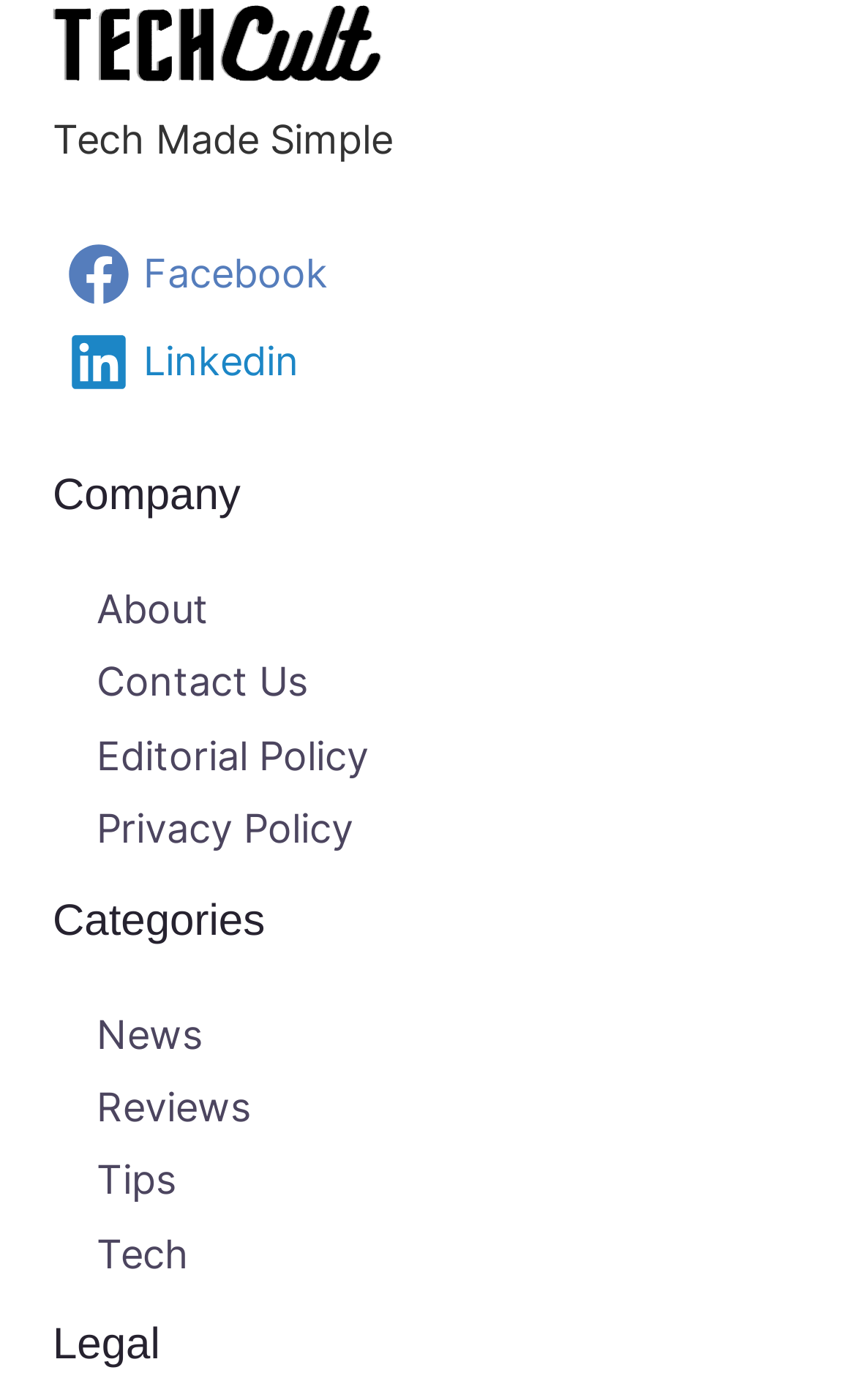Analyze the image and give a detailed response to the question:
What are the categories listed?

The categories can be found in the 'Footer Widget 3' section, which contains a navigation element with links to 'News', 'Reviews', 'Tips', and 'Tech'.